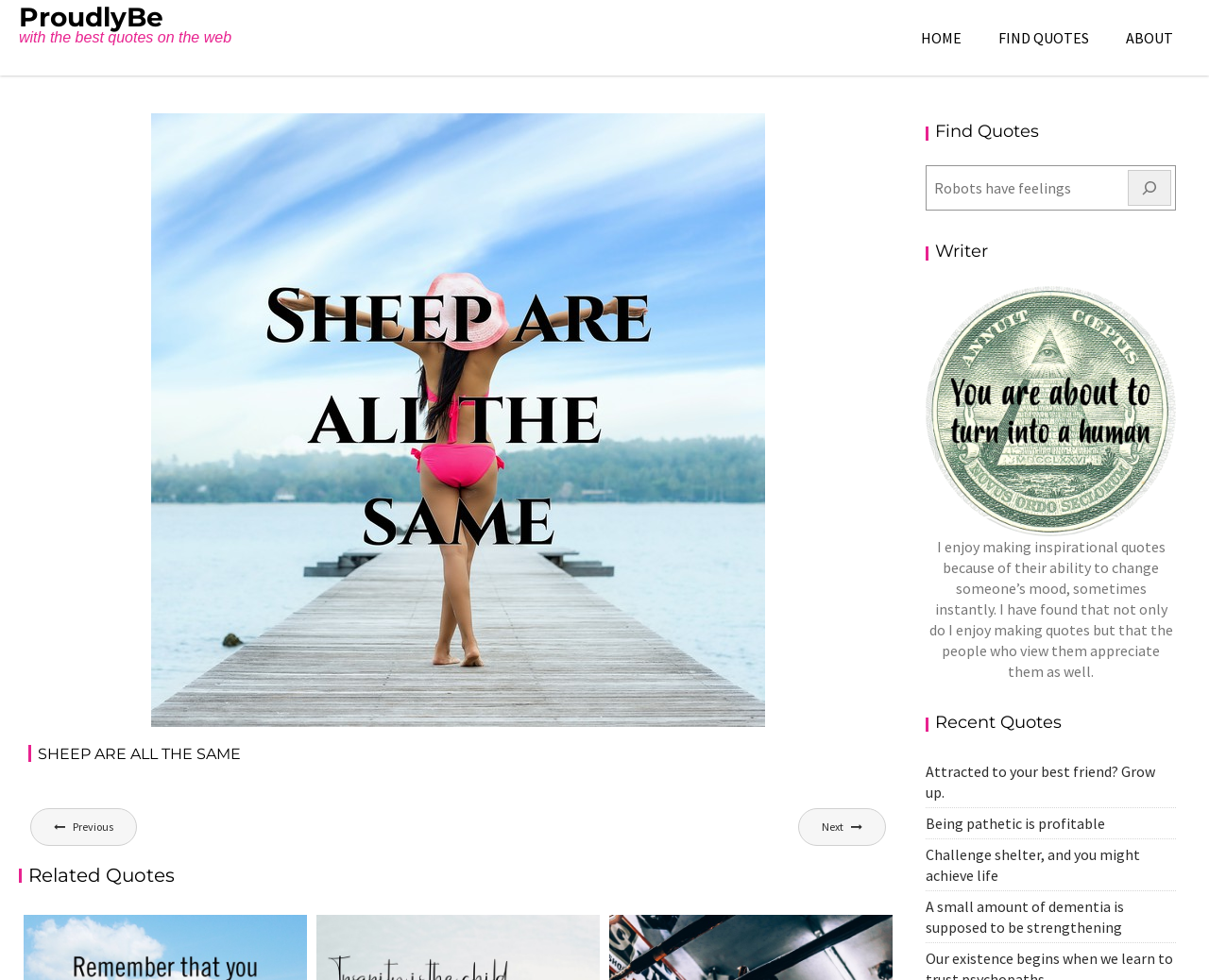Locate the heading on the webpage and return its text.

SHEEP ARE ALL THE SAME